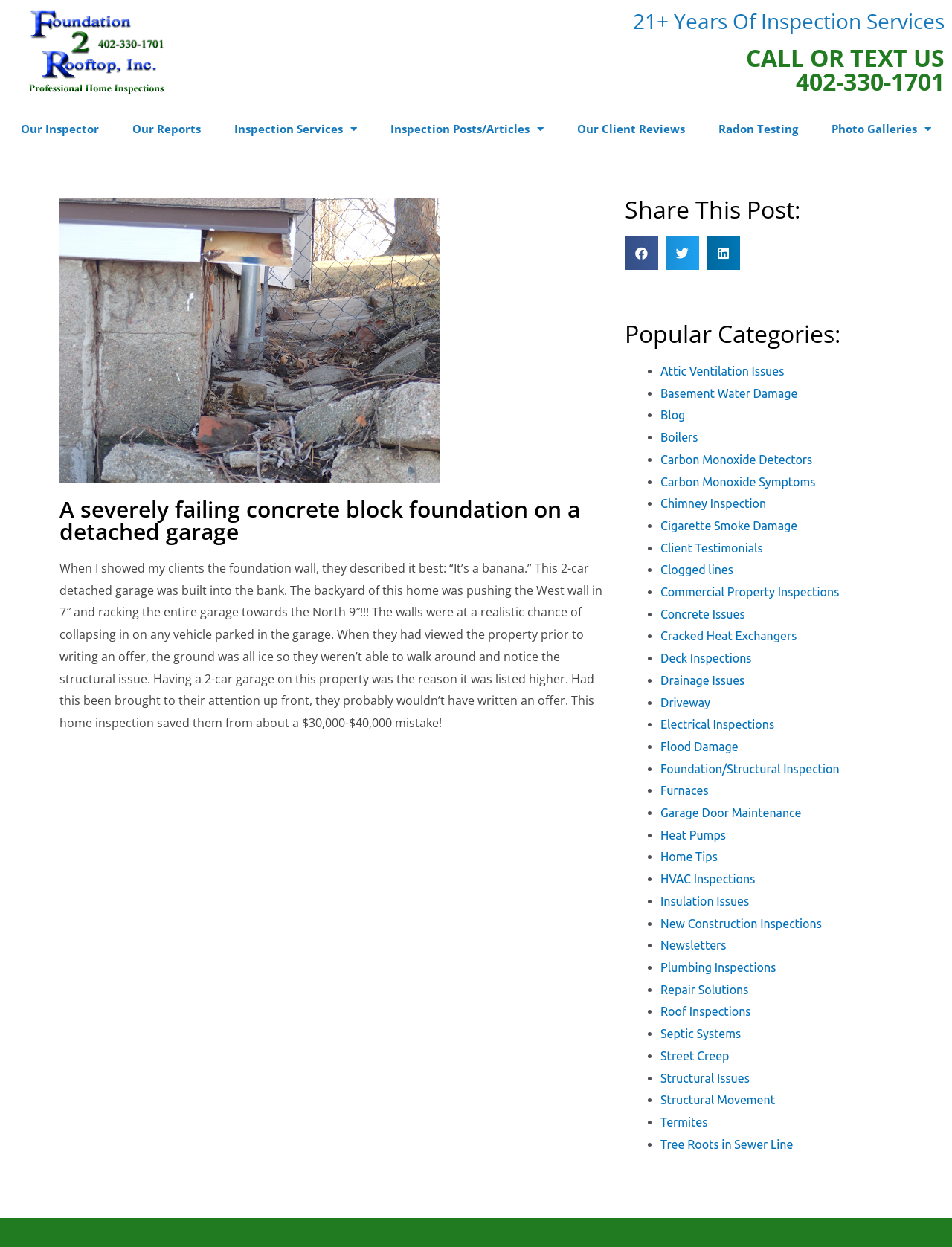Provide the bounding box coordinates of the section that needs to be clicked to accomplish the following instruction: "Read the 'A severely failing concrete block foundation on a detached garage' article."

[0.062, 0.4, 0.641, 0.435]